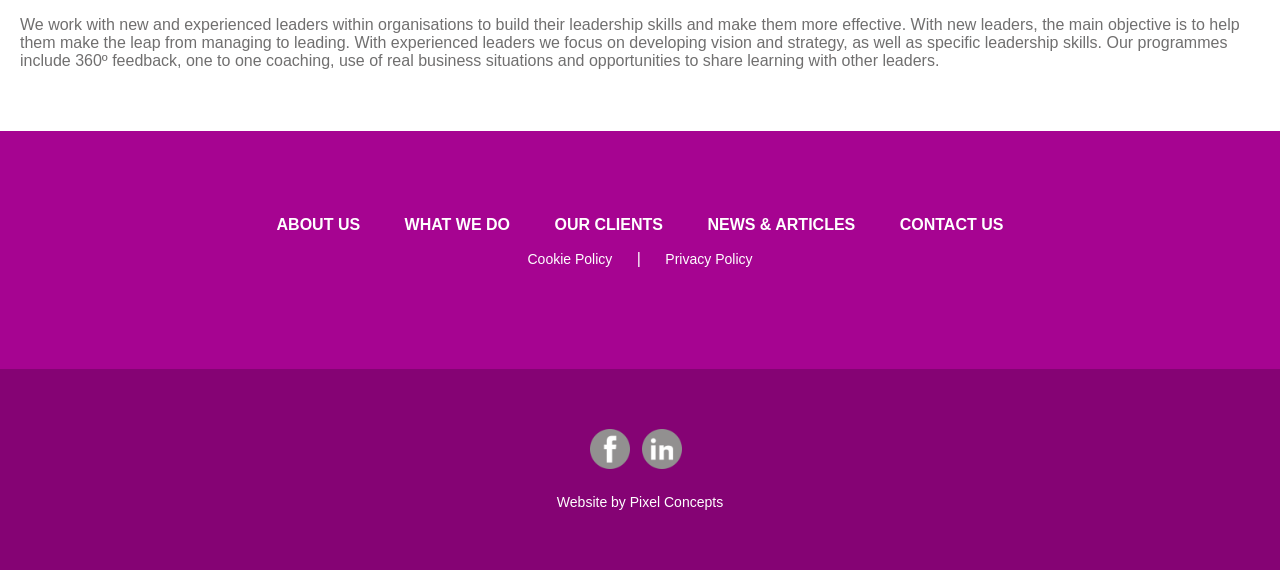Reply to the question with a single word or phrase:
How many social media links are available on the webpage?

2